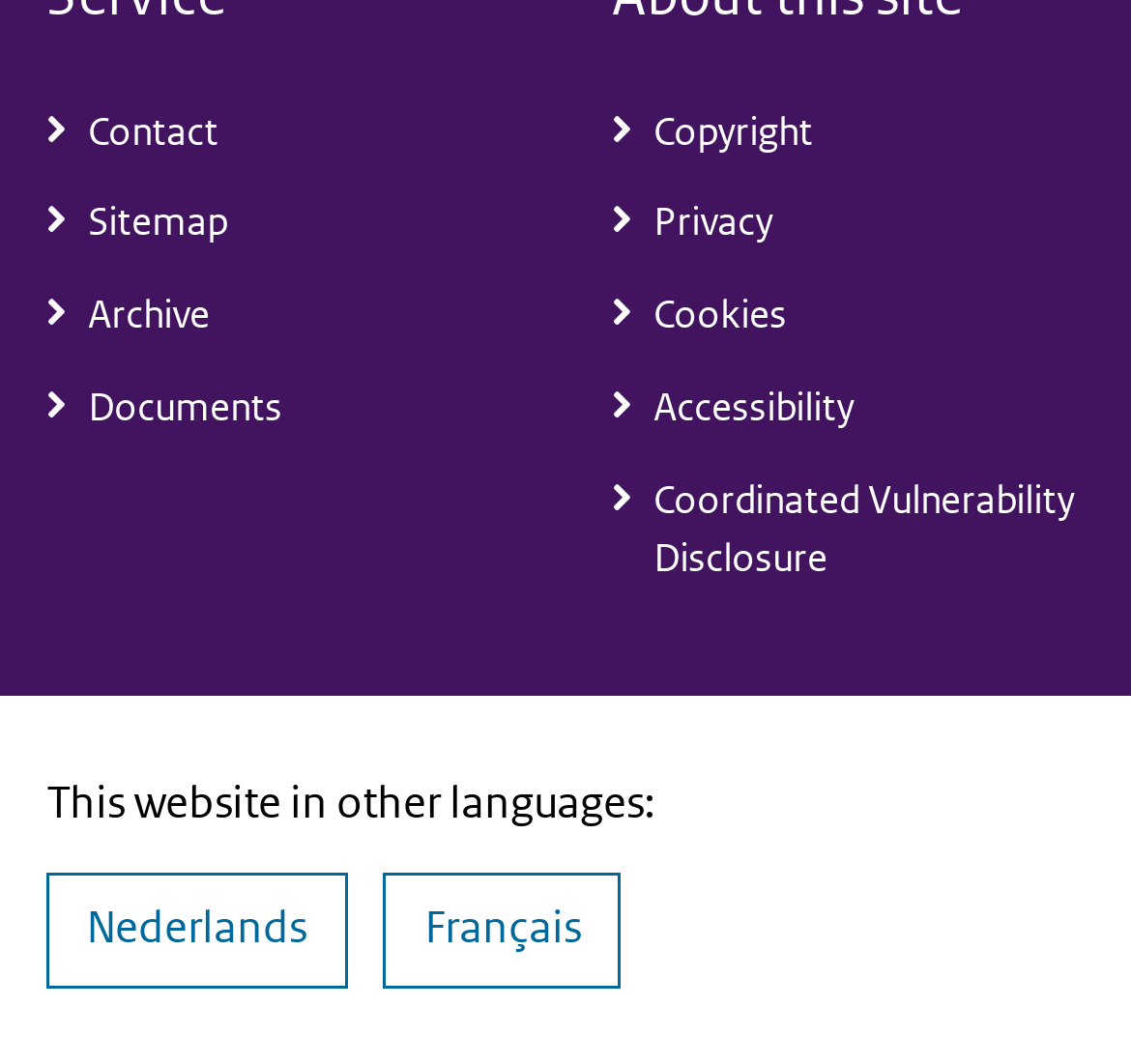Determine the bounding box coordinates of the clickable area required to perform the following instruction: "Access documents". The coordinates should be represented as four float numbers between 0 and 1: [left, top, right, bottom].

[0.041, 0.341, 0.459, 0.428]